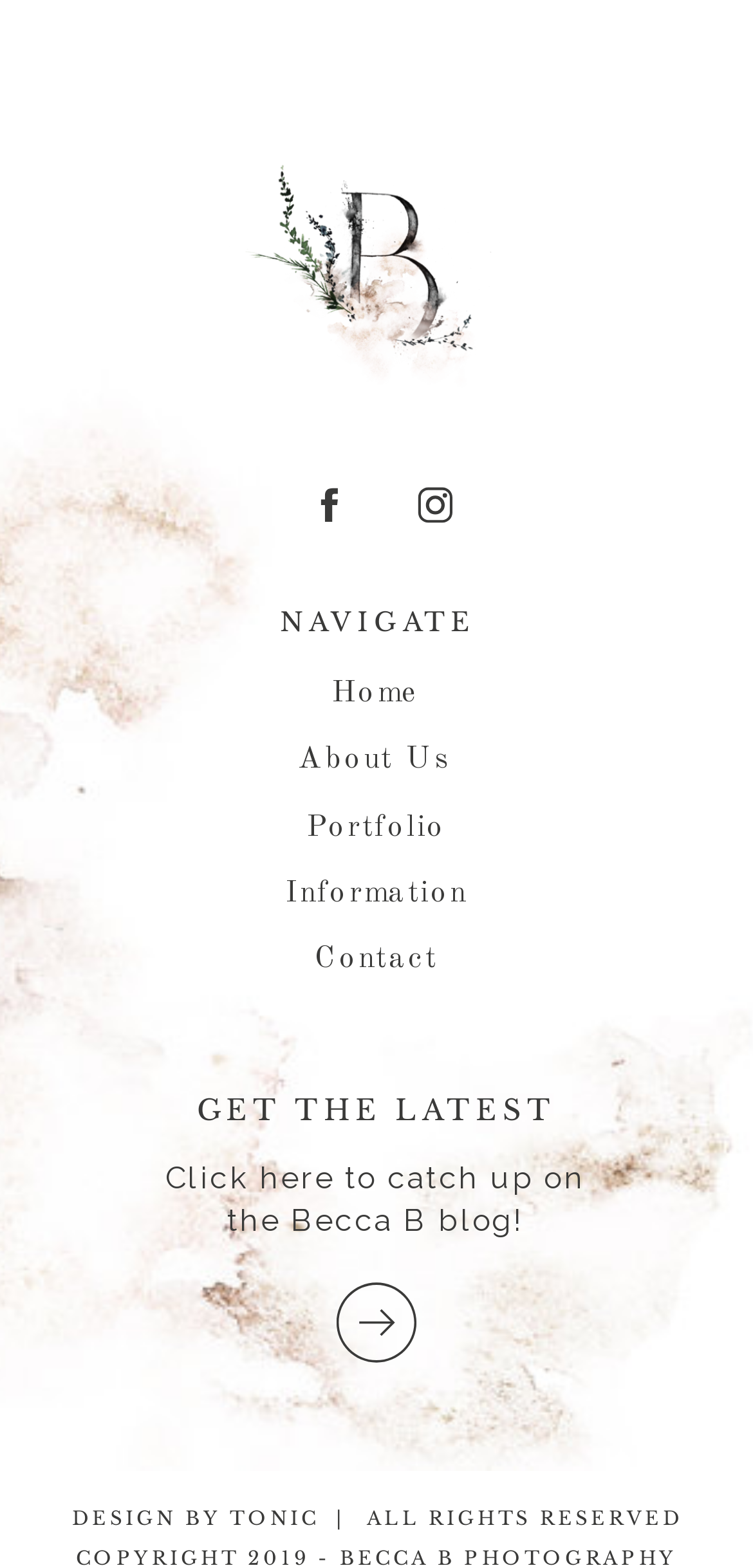Determine the bounding box coordinates of the UI element that matches the following description: "title="Search Now"". The coordinates should be four float numbers between 0 and 1 in the format [left, top, right, bottom].

None